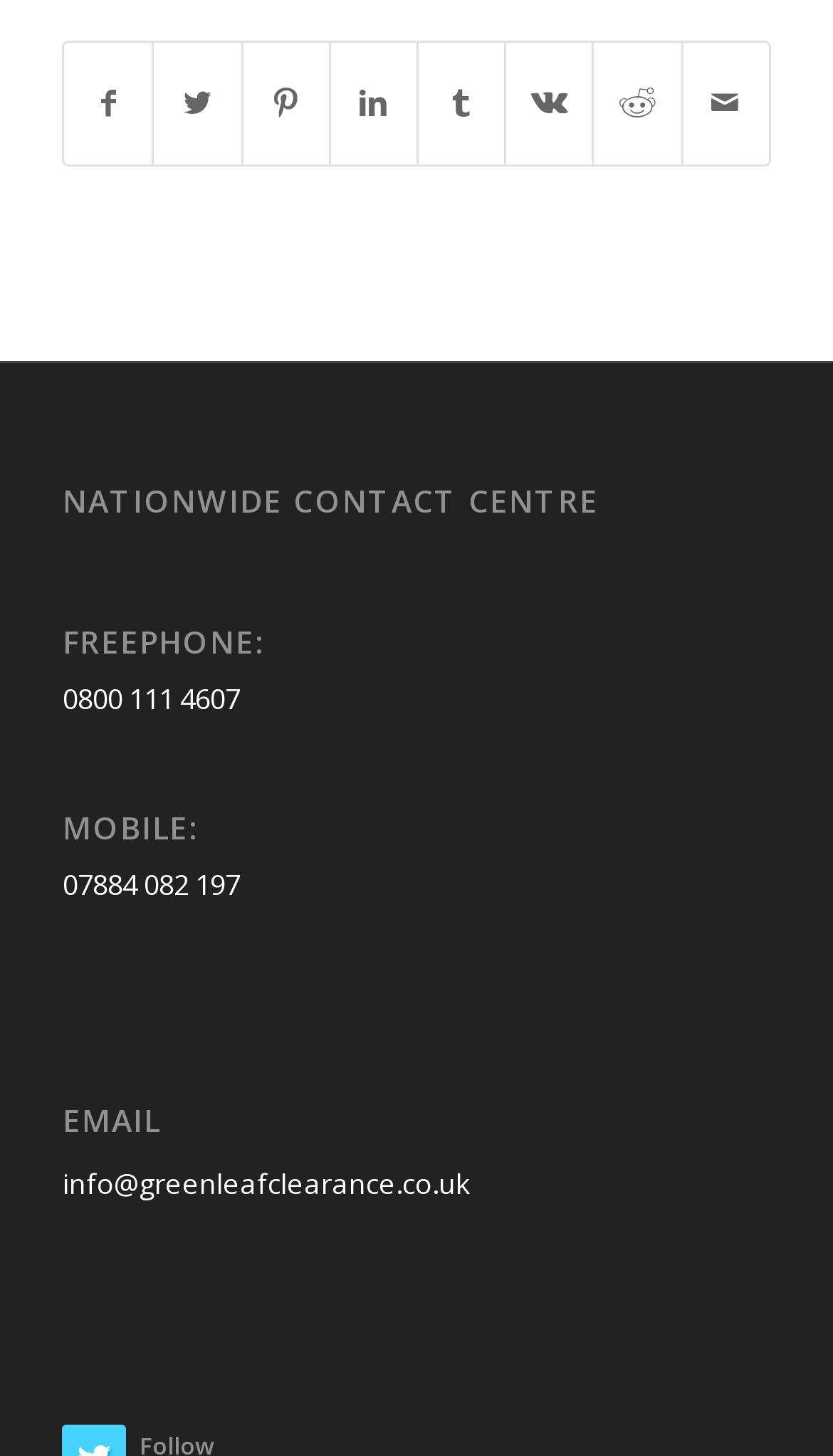What is the mobile number?
Using the information presented in the image, please offer a detailed response to the question.

I looked for the 'MOBILE' heading and found the corresponding link '07884 082 197' below it, which is the mobile number.